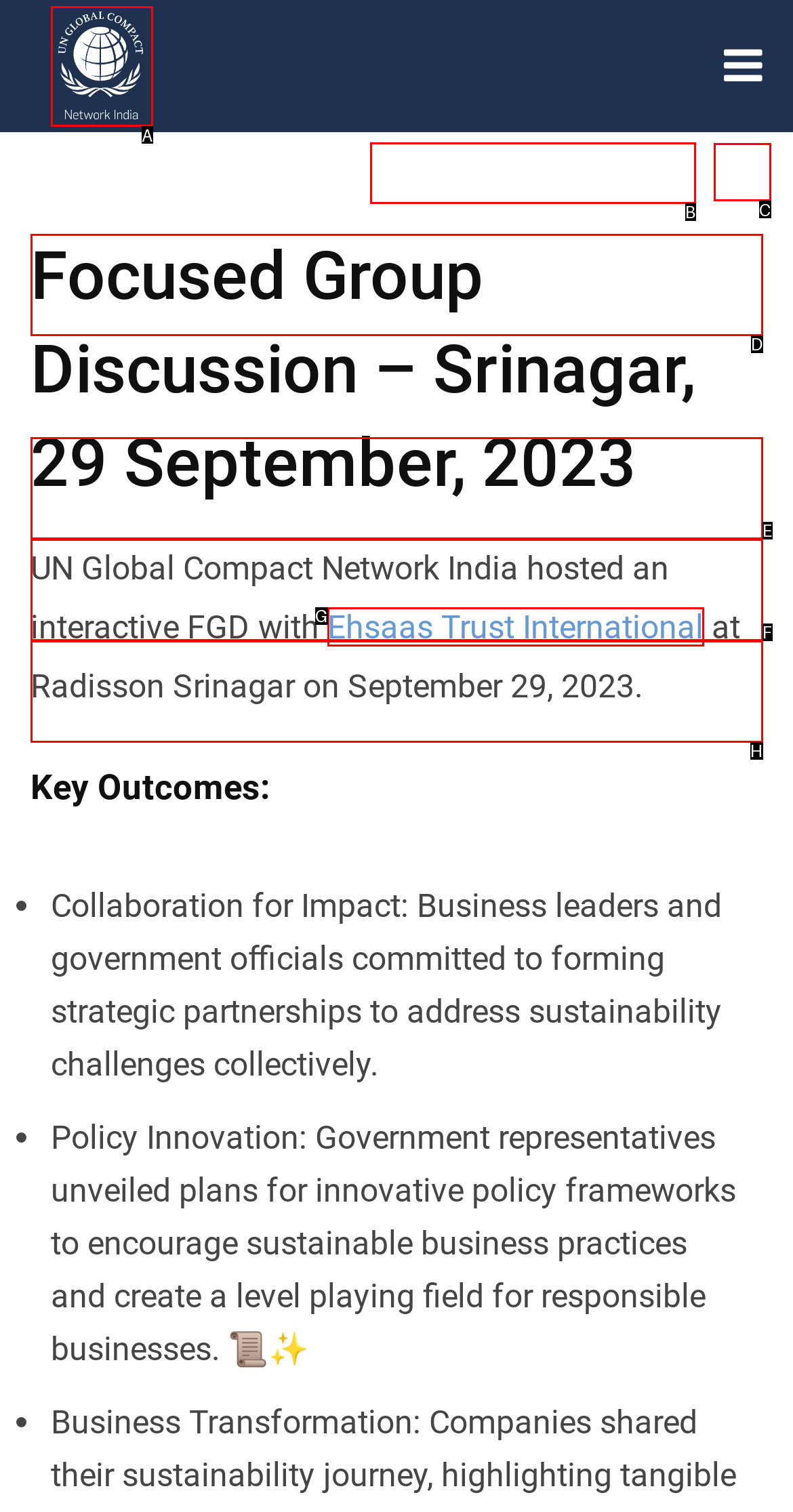Tell me which option I should click to complete the following task: Click the search magnifier button
Answer with the option's letter from the given choices directly.

C